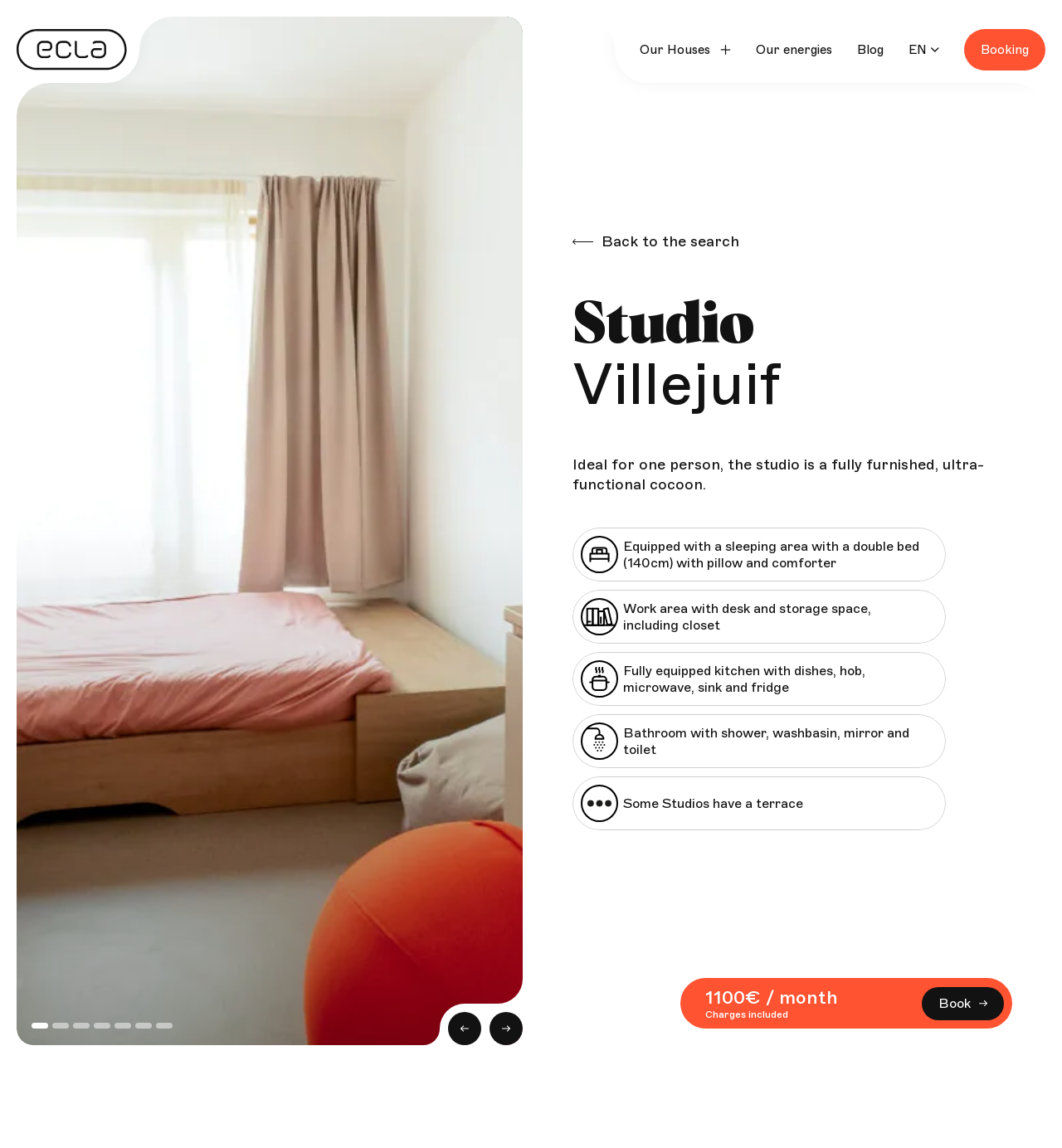Find the bounding box coordinates for the area that should be clicked to accomplish the instruction: "Select 'Villejuif' location".

[0.83, 0.04, 0.894, 0.076]